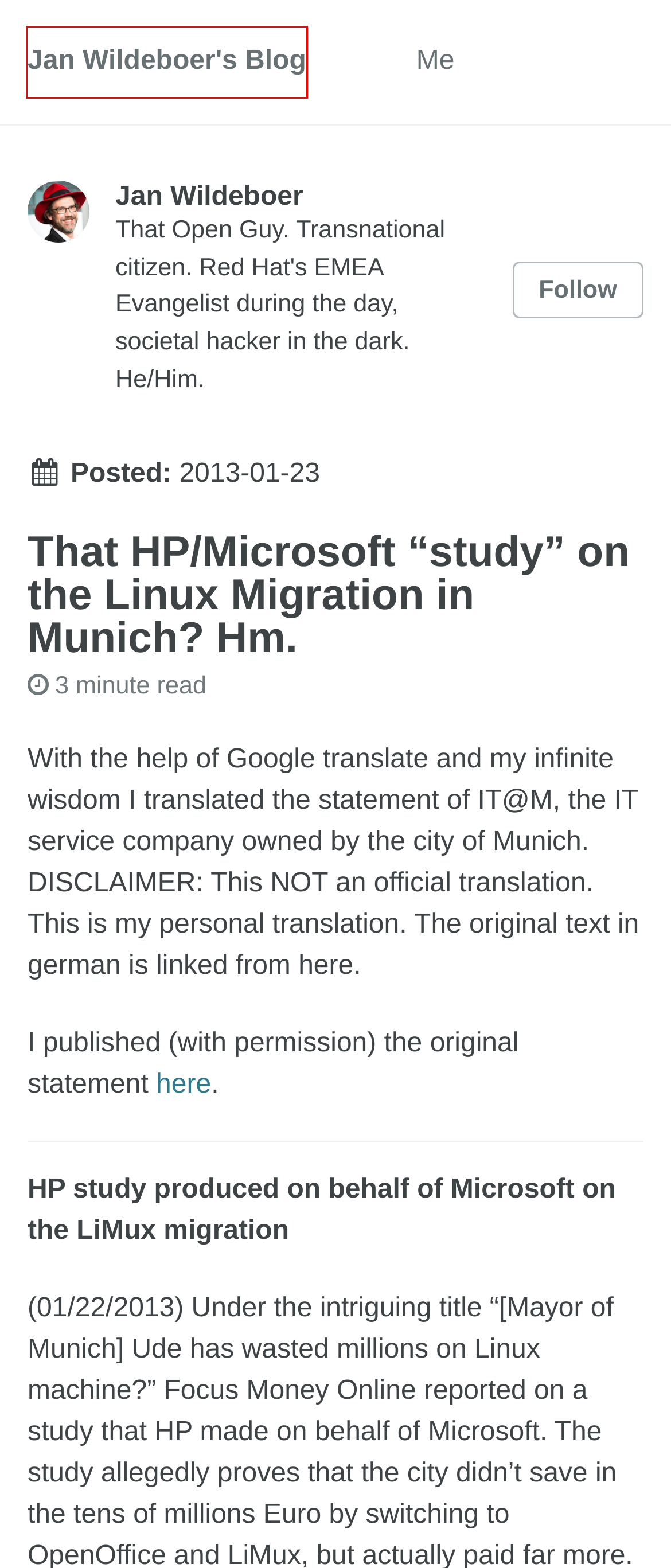Look at the screenshot of a webpage that includes a red bounding box around a UI element. Select the most appropriate webpage description that matches the page seen after clicking the highlighted element. Here are the candidates:
A. About/Impressum/GDPR/No AI/ML - Jan Wildeboer’s Blog
B. The Big Transfer — Moving Away From gandi.net - Jan Wildeboer’s Blog
C. Find attachments when parsing emails in a robust way - Jan Wildeboer’s Blog
D. S-Express - A Security Tiger Team for all FOSS maintainers - Jan Wildeboer’s Blog
E. Munich: That HP/Microsoft study has a few problems, we guess. - Jan Wildeboer’s Blog
F. Jan Wildeboer - Codeberg.org
G. The most recent posts - Jan Wildeboer’s Blog
H. The BÆD books, my little trick - Jan Wildeboer’s Blog

G